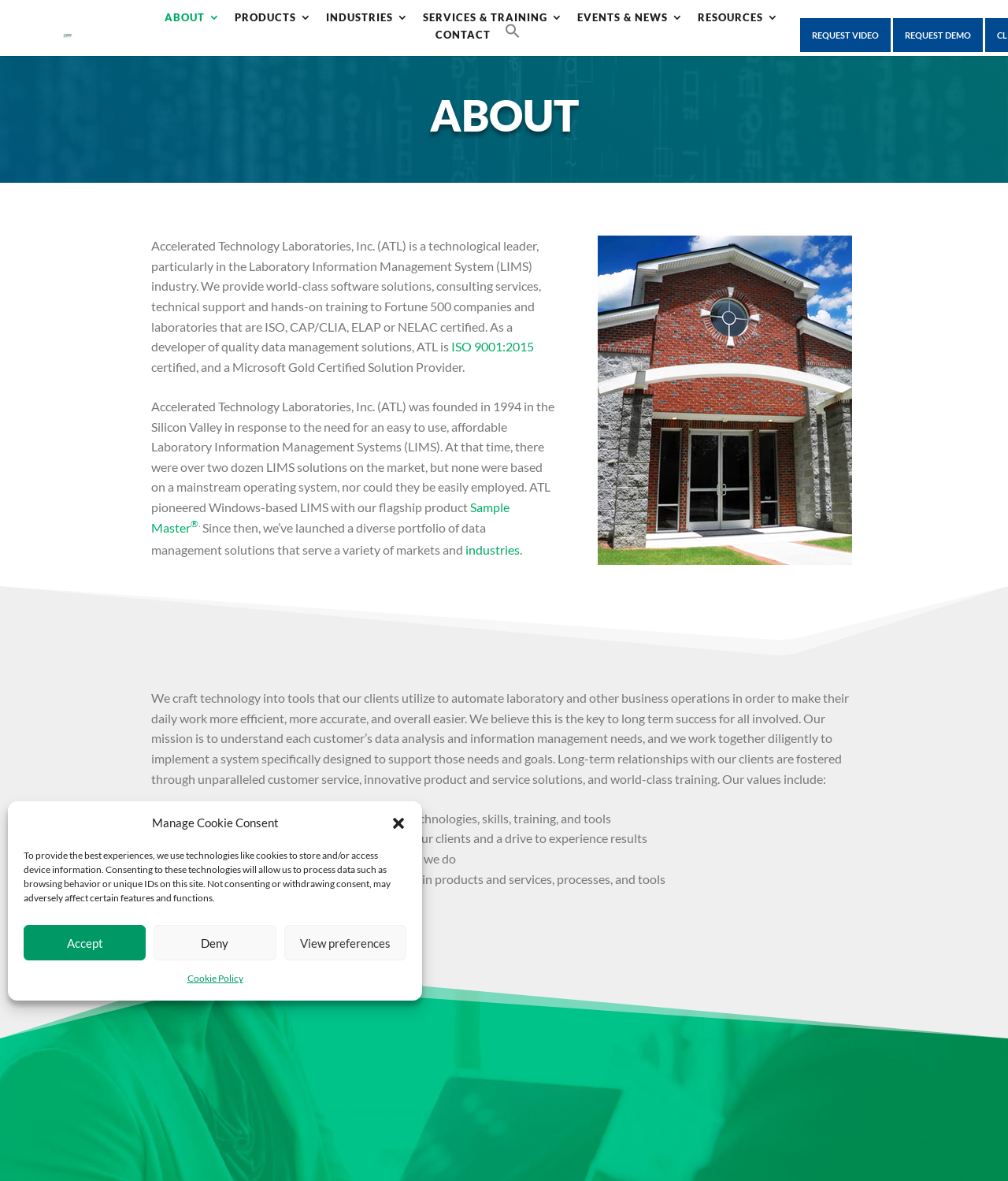What are the values of the company?
Using the screenshot, give a one-word or short phrase answer.

Dedication, Motivation, Sincerity, Embracing change